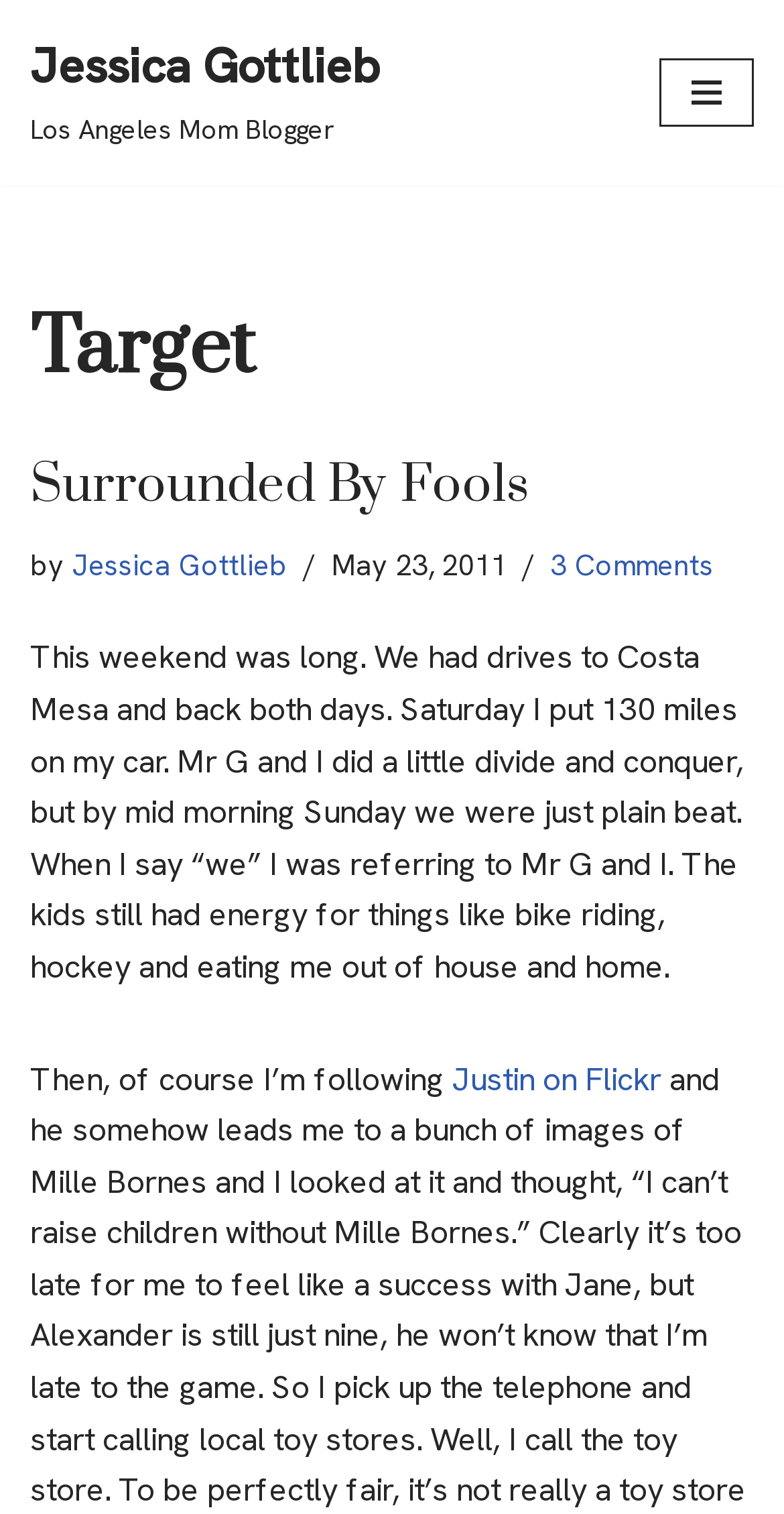Respond to the following question with a brief word or phrase:
Who is mentioned as having a Flickr account?

Justin